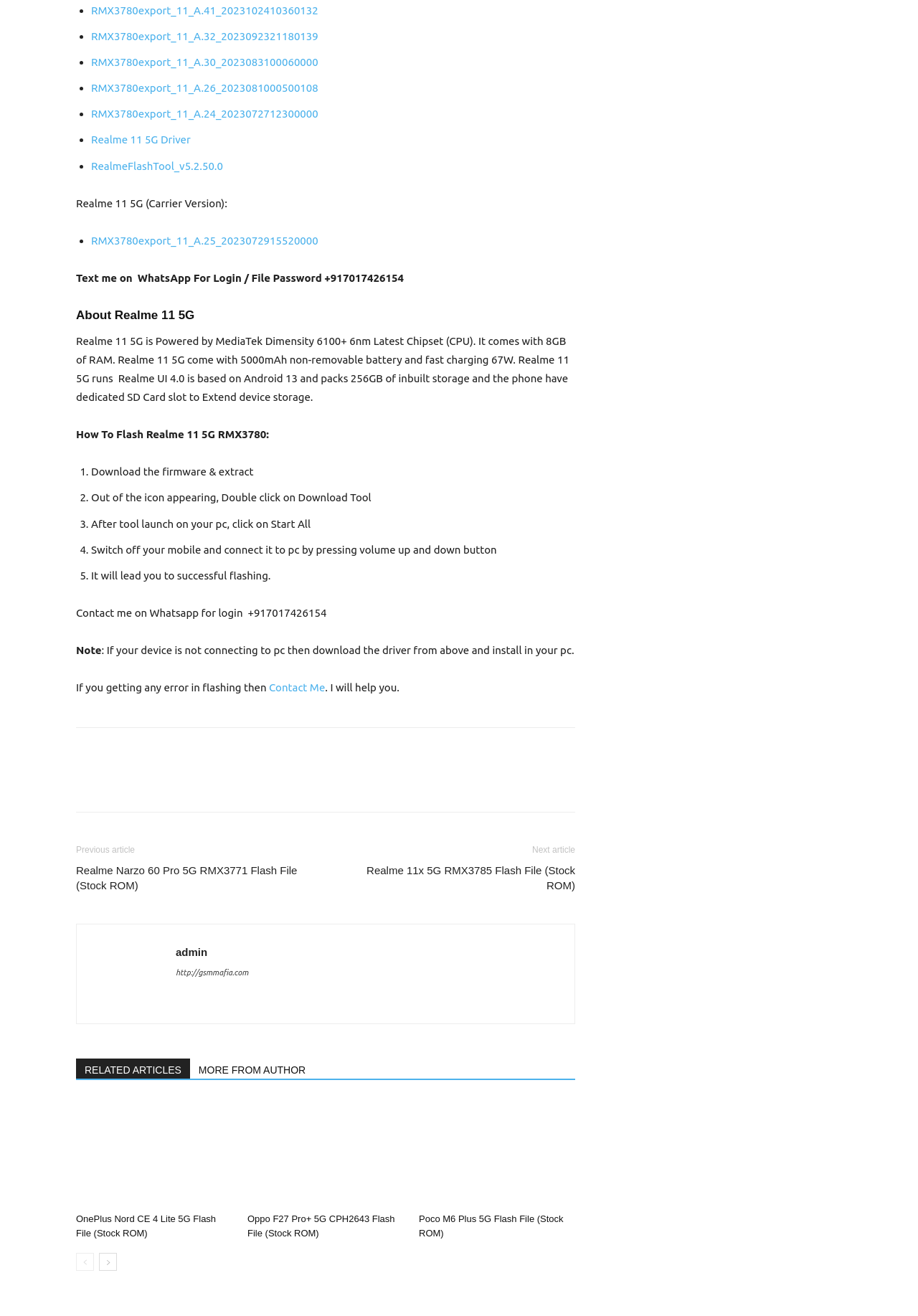Please identify the bounding box coordinates of the element that needs to be clicked to execute the following command: "Contact me on WhatsApp for login". Provide the bounding box using four float numbers between 0 and 1, formatted as [left, top, right, bottom].

[0.083, 0.206, 0.44, 0.216]